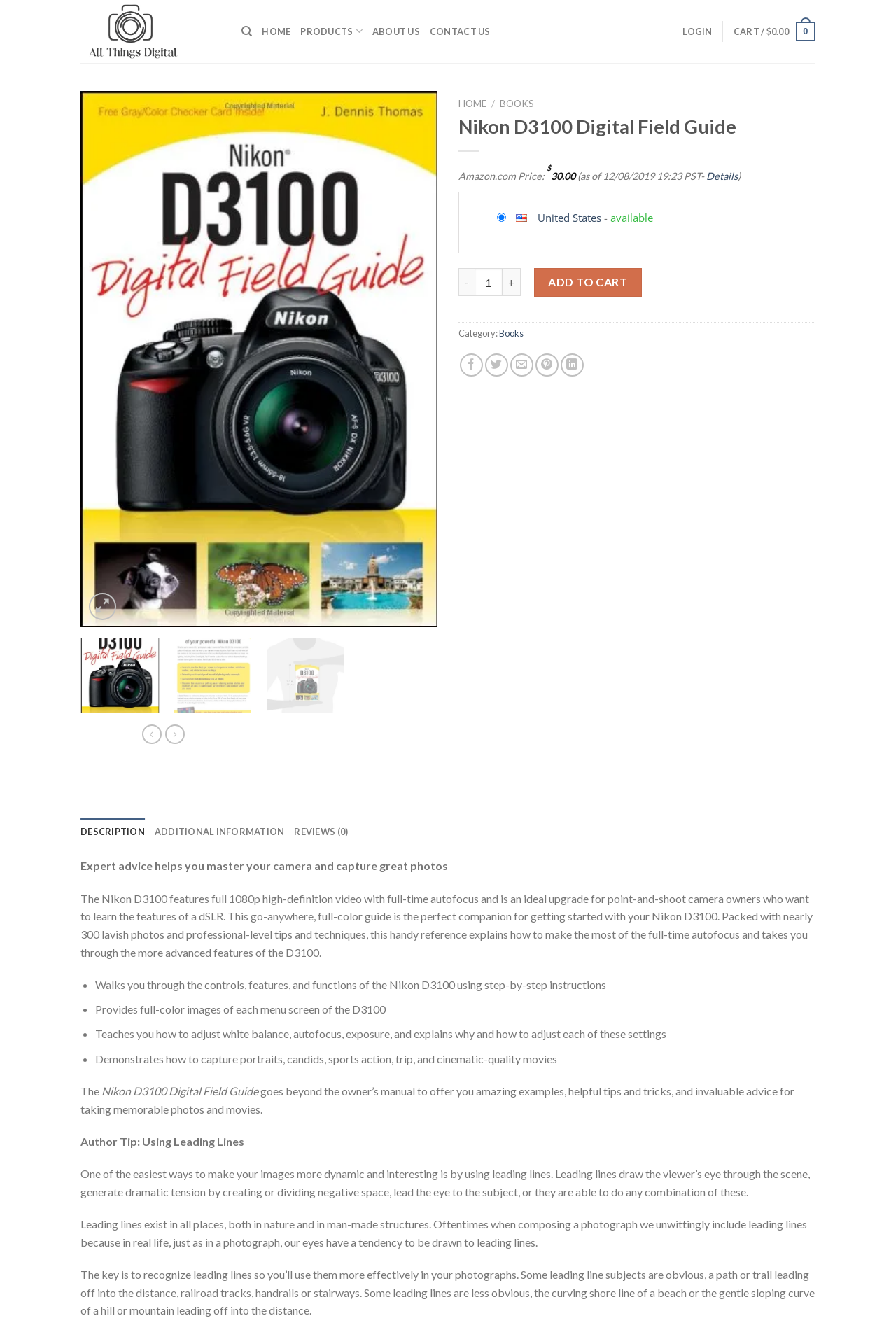Determine and generate the text content of the webpage's headline.

Nikon D3100 Digital Field Guide